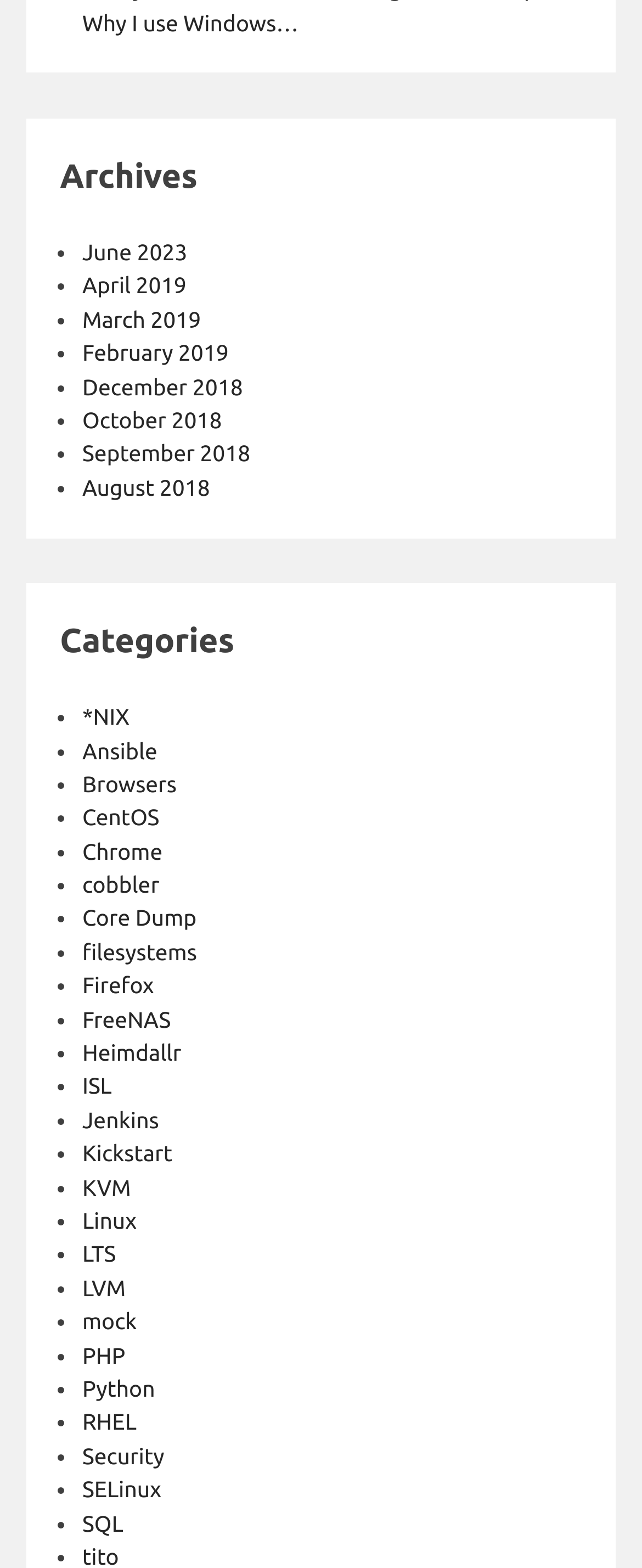What is the second category?
Offer a detailed and exhaustive answer to the question.

The second category can be found by looking at the list of links under the 'Categories' heading. The second link is '*NIX', which indicates that it is the second category.